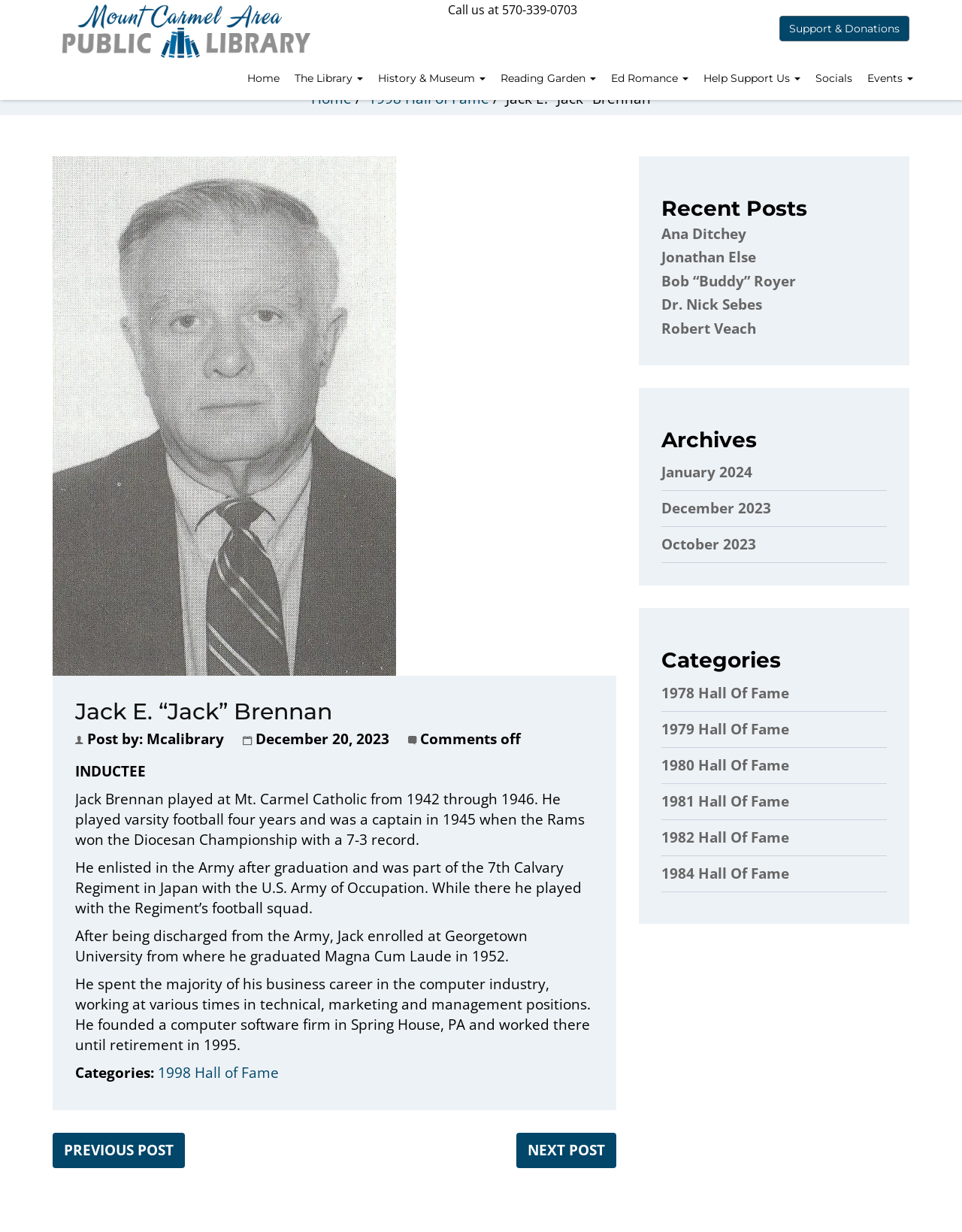What was Jack E. 'Jack' Brennan's position in 1945?
Based on the screenshot, provide a one-word or short-phrase response.

Captain